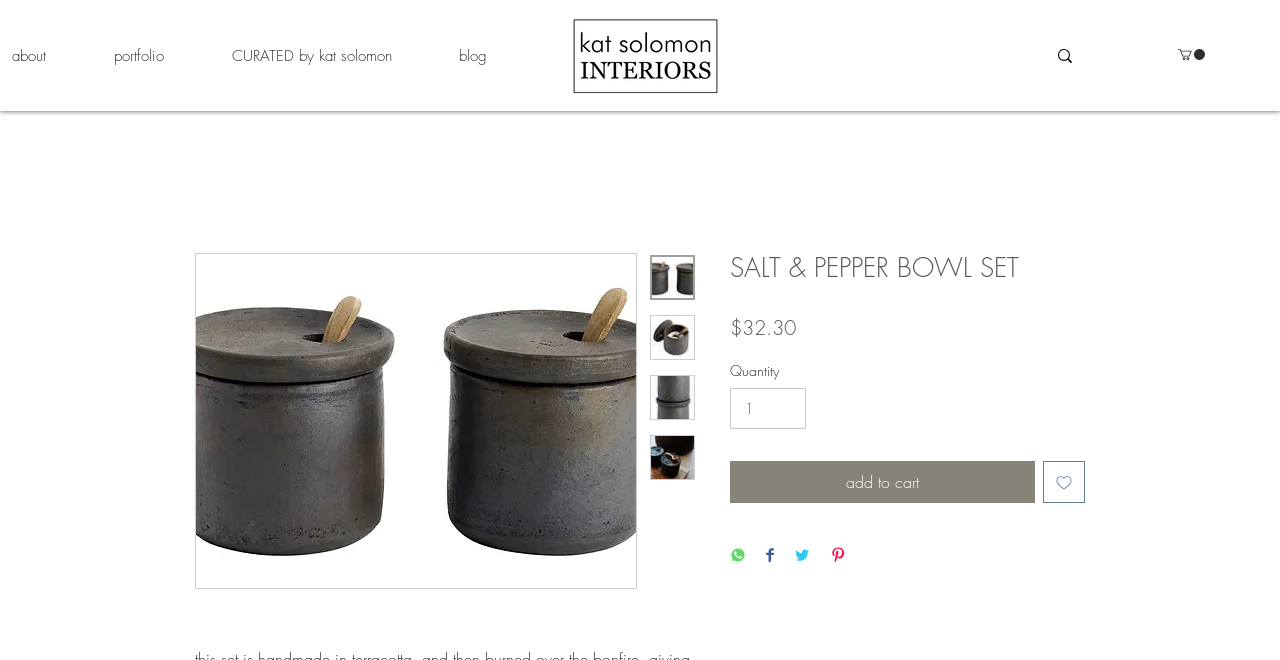Please locate the bounding box coordinates of the element that should be clicked to achieve the given instruction: "click on the portfolio link".

[0.062, 0.047, 0.155, 0.123]